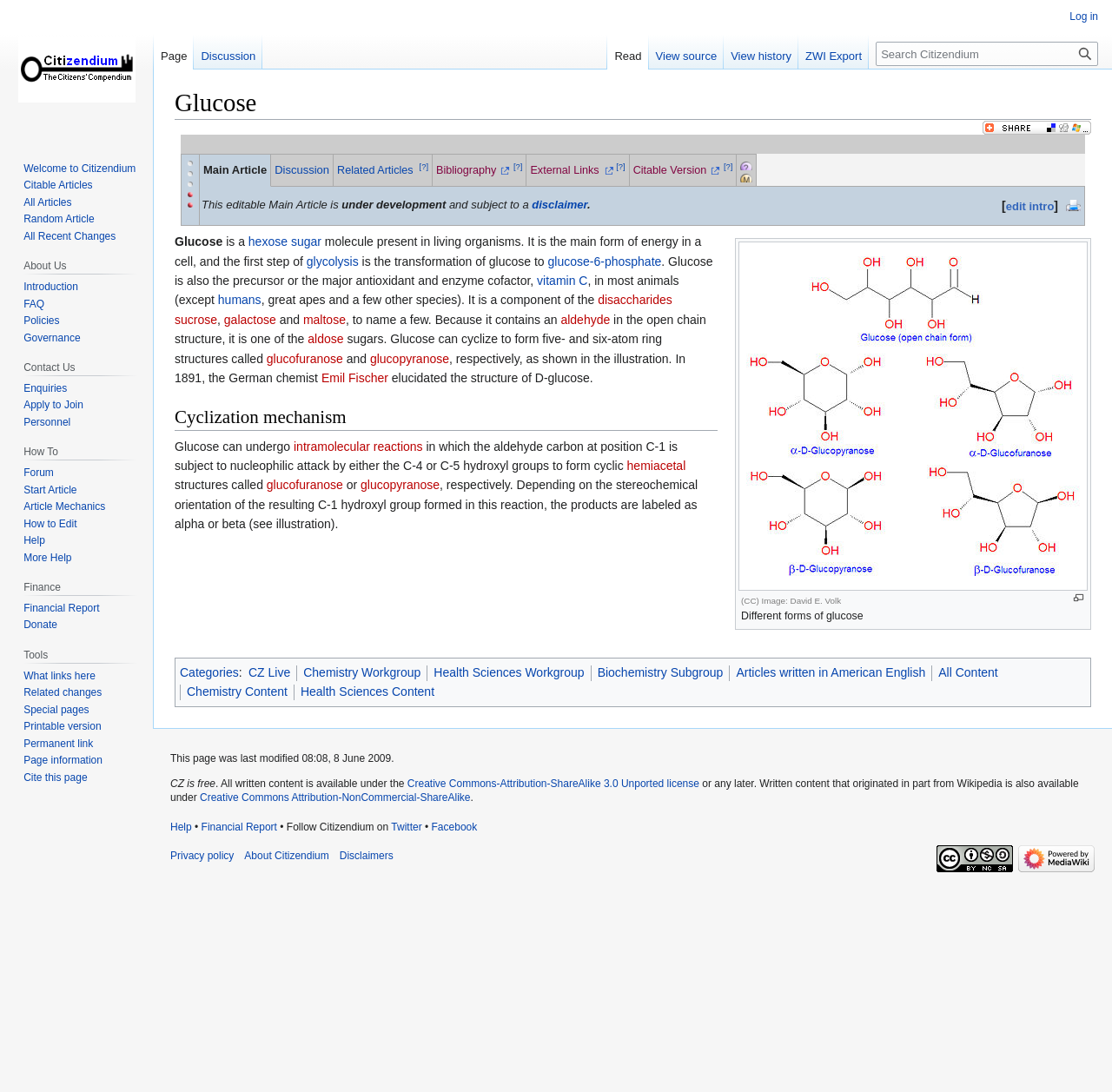Identify the bounding box coordinates of the region that needs to be clicked to carry out this instruction: "Click on the 'Edit intro' link". Provide these coordinates as four float numbers ranging from 0 to 1, i.e., [left, top, right, bottom].

[0.904, 0.182, 0.948, 0.195]